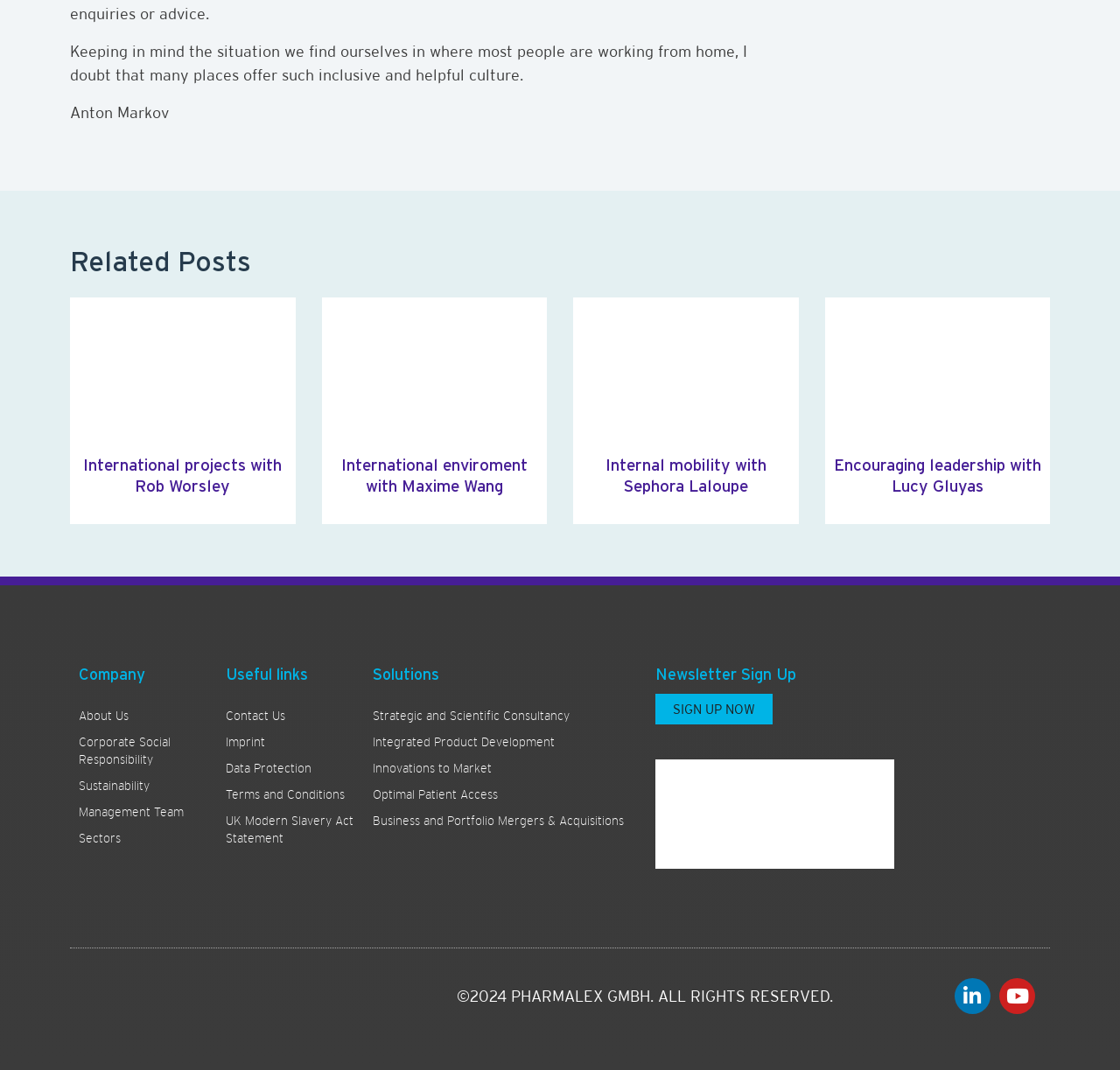Identify the bounding box for the UI element specified in this description: "Imprint". The coordinates must be four float numbers between 0 and 1, formatted as [left, top, right, bottom].

[0.202, 0.681, 0.317, 0.705]